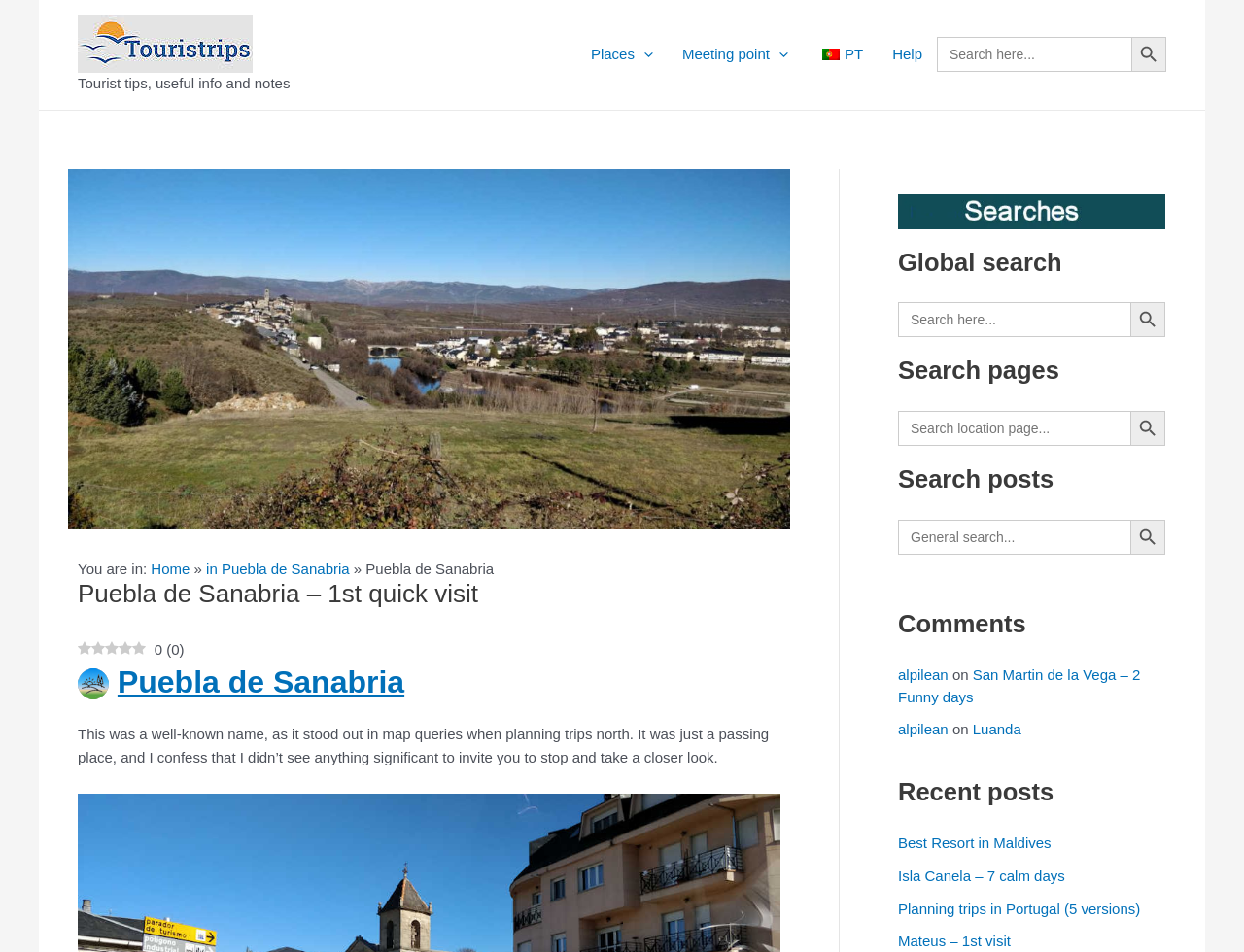Identify the primary heading of the webpage and provide its text.

Puebla de Sanabria – 1st quick visit